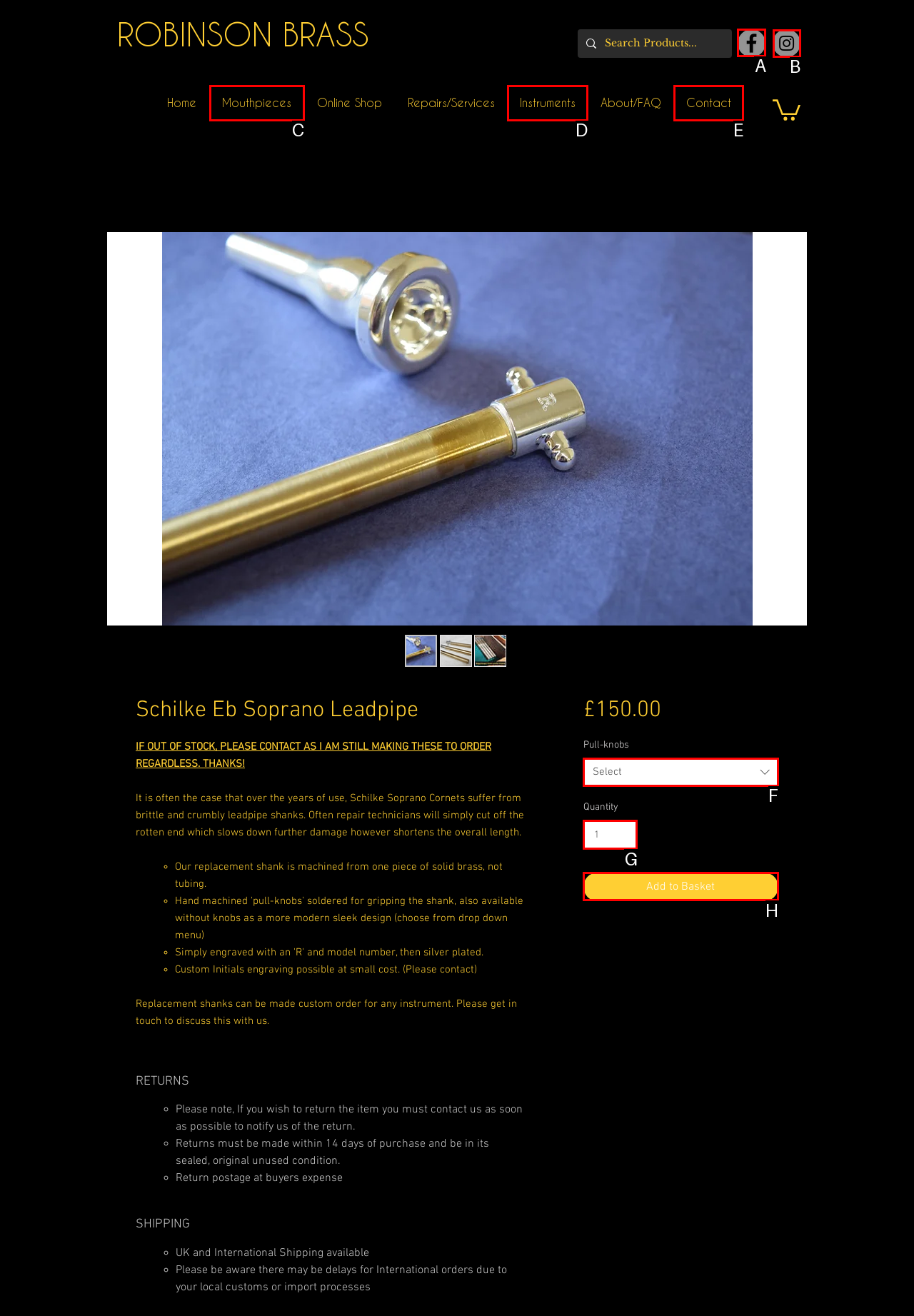Identify the correct HTML element to click to accomplish this task: Click on Facebook link
Respond with the letter corresponding to the correct choice.

A